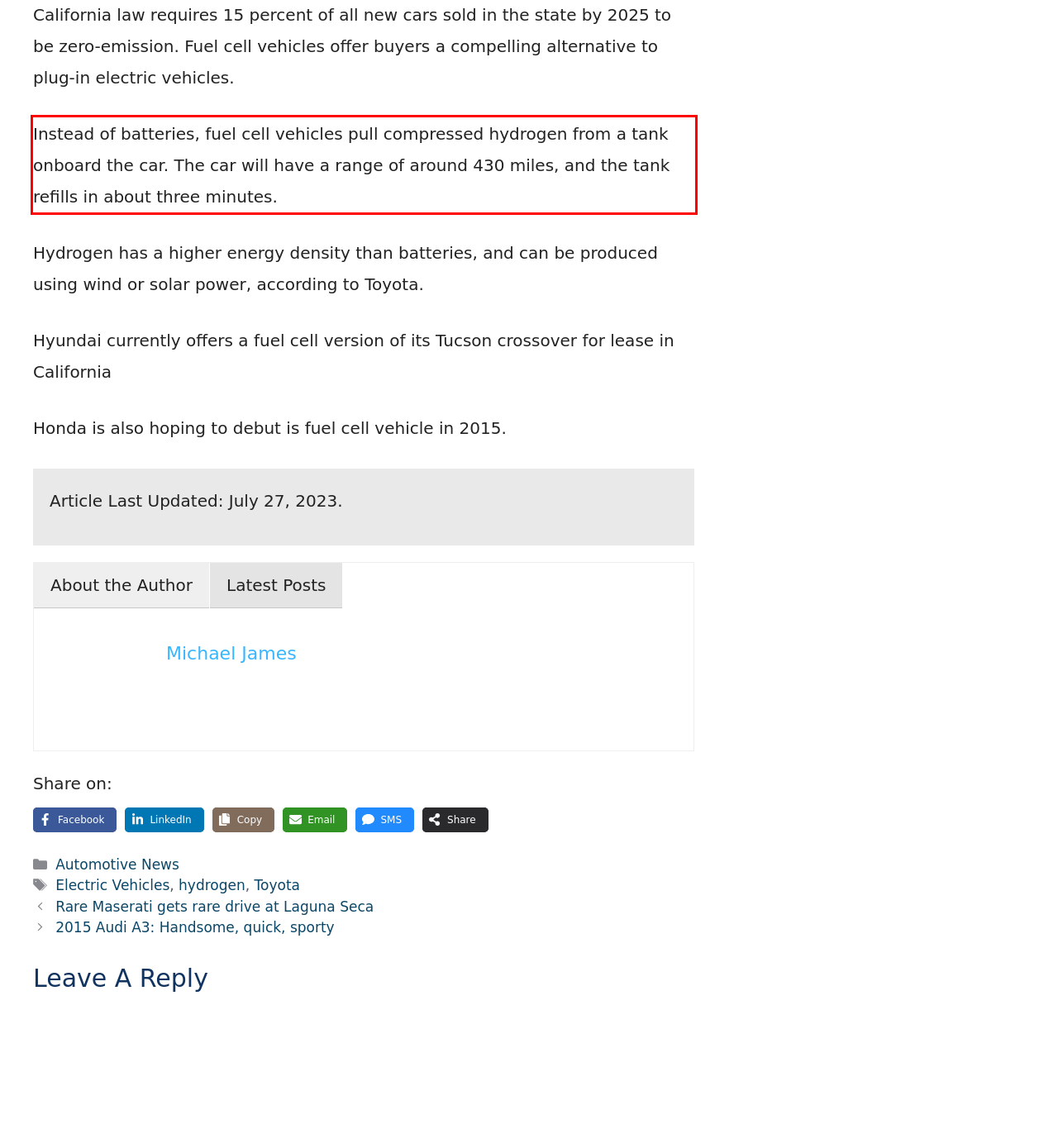In the given screenshot, locate the red bounding box and extract the text content from within it.

Instead of batteries, fuel cell vehicles pull compressed hydrogen from a tank onboard the car. The car will have a range of around 430 miles, and the tank refills in about three minutes.